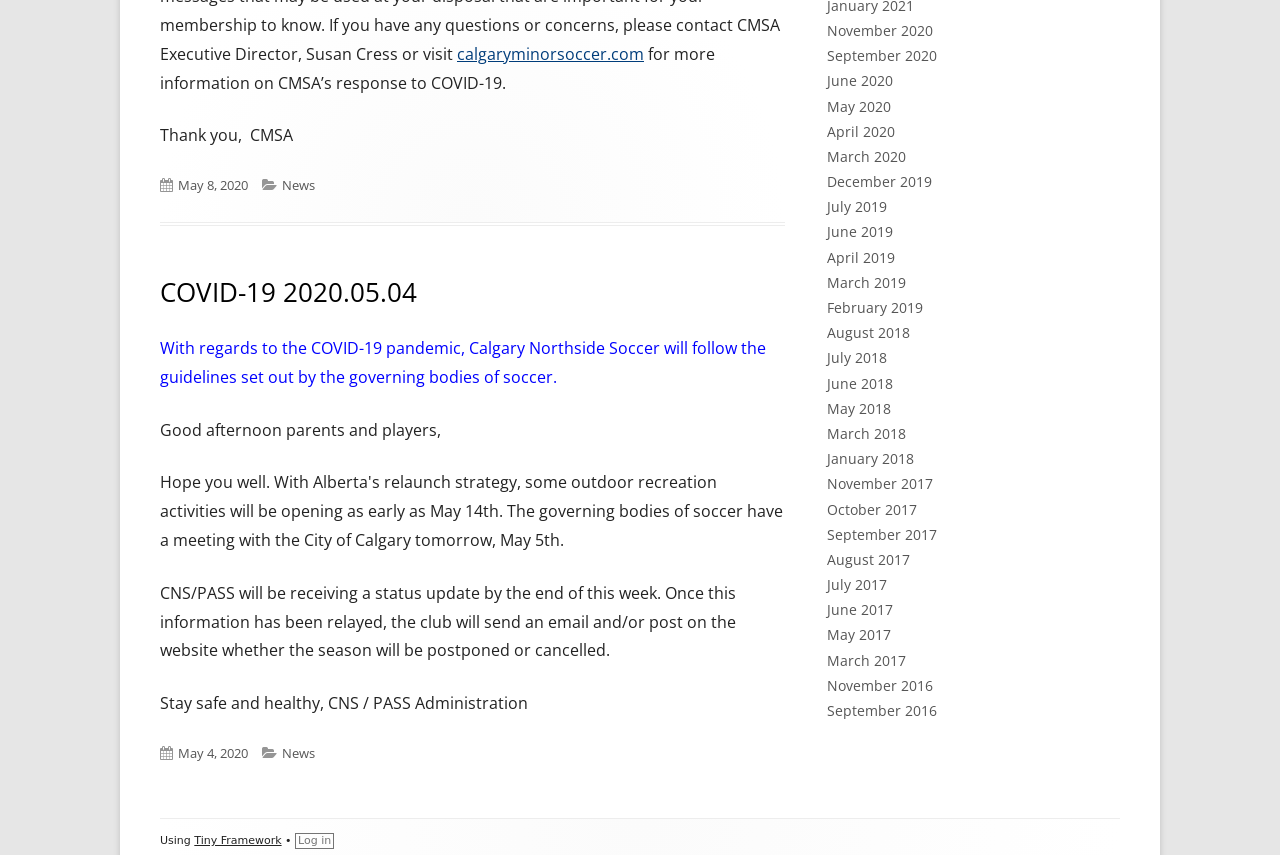Specify the bounding box coordinates of the element's region that should be clicked to achieve the following instruction: "log in". The bounding box coordinates consist of four float numbers between 0 and 1, in the format [left, top, right, bottom].

[0.231, 0.975, 0.261, 0.993]